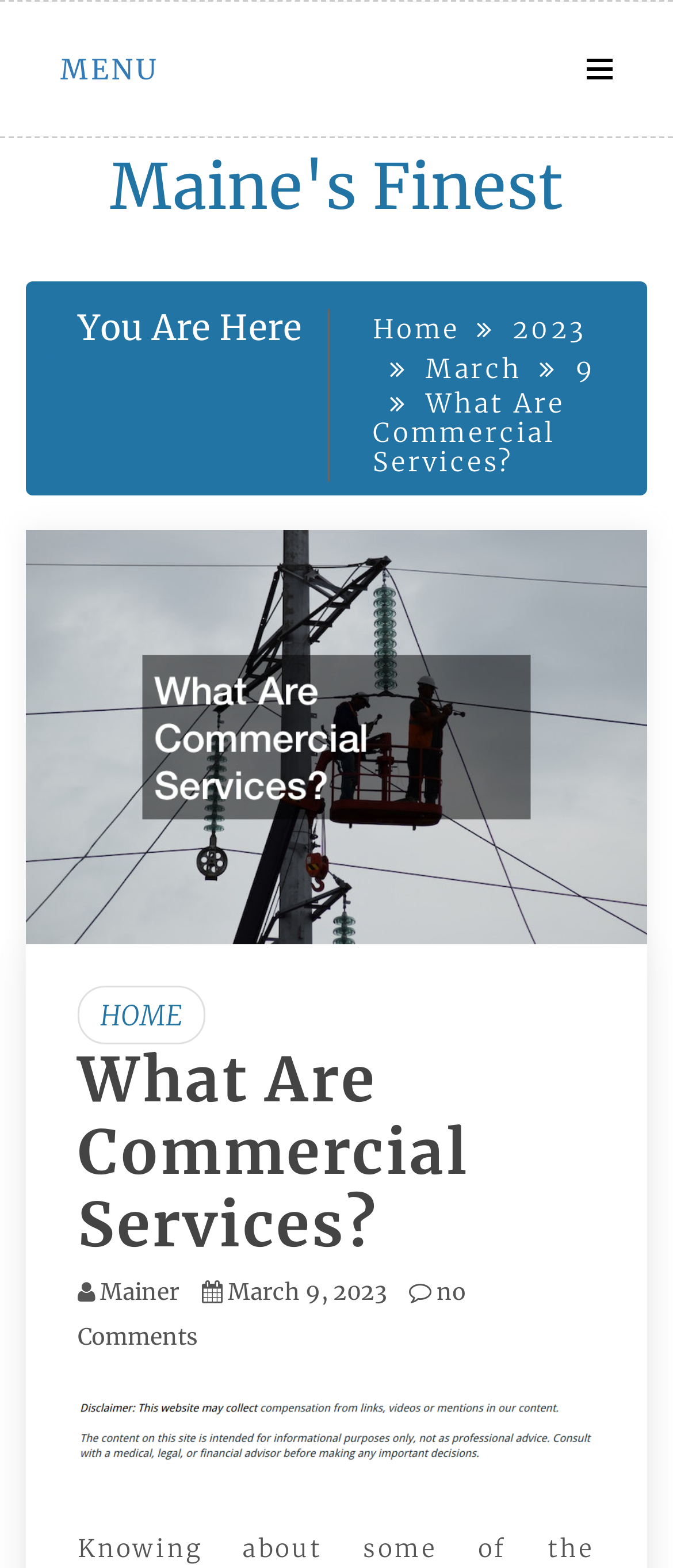What is the date of the current article?
Using the visual information, reply with a single word or short phrase.

March 9, 2023